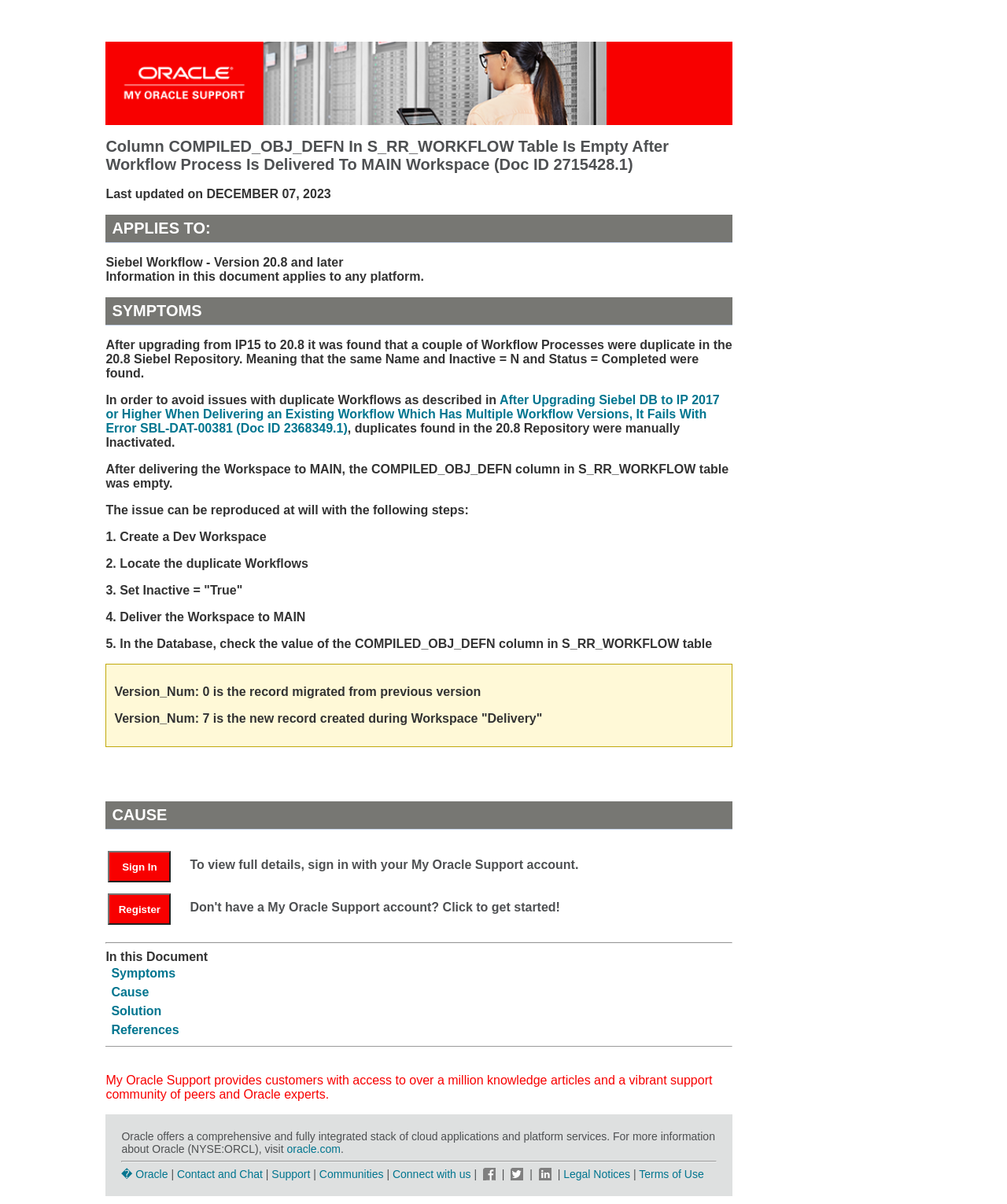Provide a thorough and detailed response to the question by examining the image: 
What is the version number of the record migrated from the previous version?

According to the webpage, the Version_Num: 0 is the record migrated from the previous version.